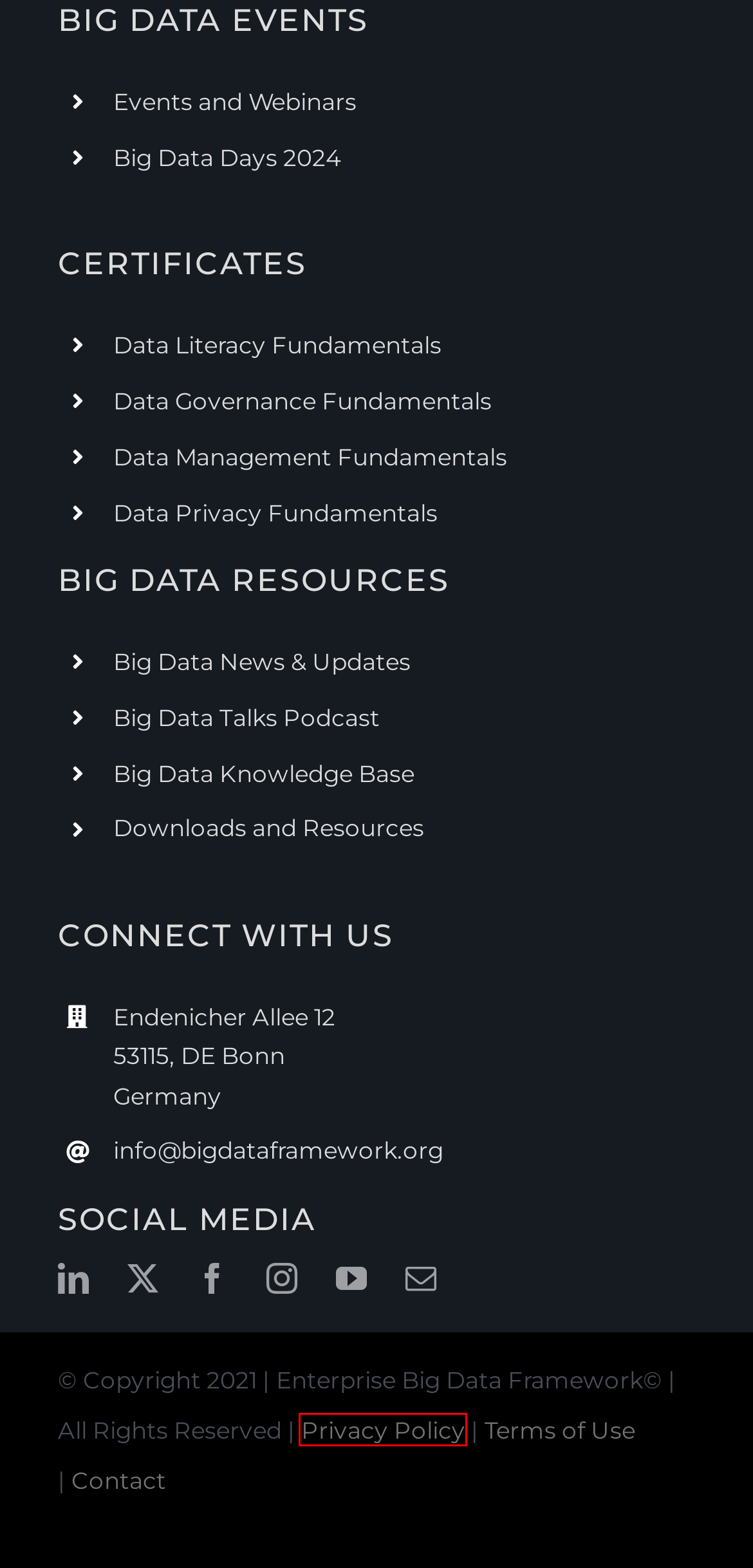Examine the screenshot of the webpage, which has a red bounding box around a UI element. Select the webpage description that best fits the new webpage after the element inside the red bounding box is clicked. Here are the choices:
A. Privacy Policy | Enterprise Big Data Framework
B. Data Management Fundamentals | Official Certification
C. Data Governance Fundamentals | Official Certification
D. Big Data Talks Podcast | Enterprise Big Data Framework
E. Enterprise Big Data Architect | Official Certification
F. Contact Information | Enterprise Big Data Framework
G. Big Data Framework Knowledge Base | Big Data Best Practices
H. Big Data Days 2024 - Virtual Conference

A